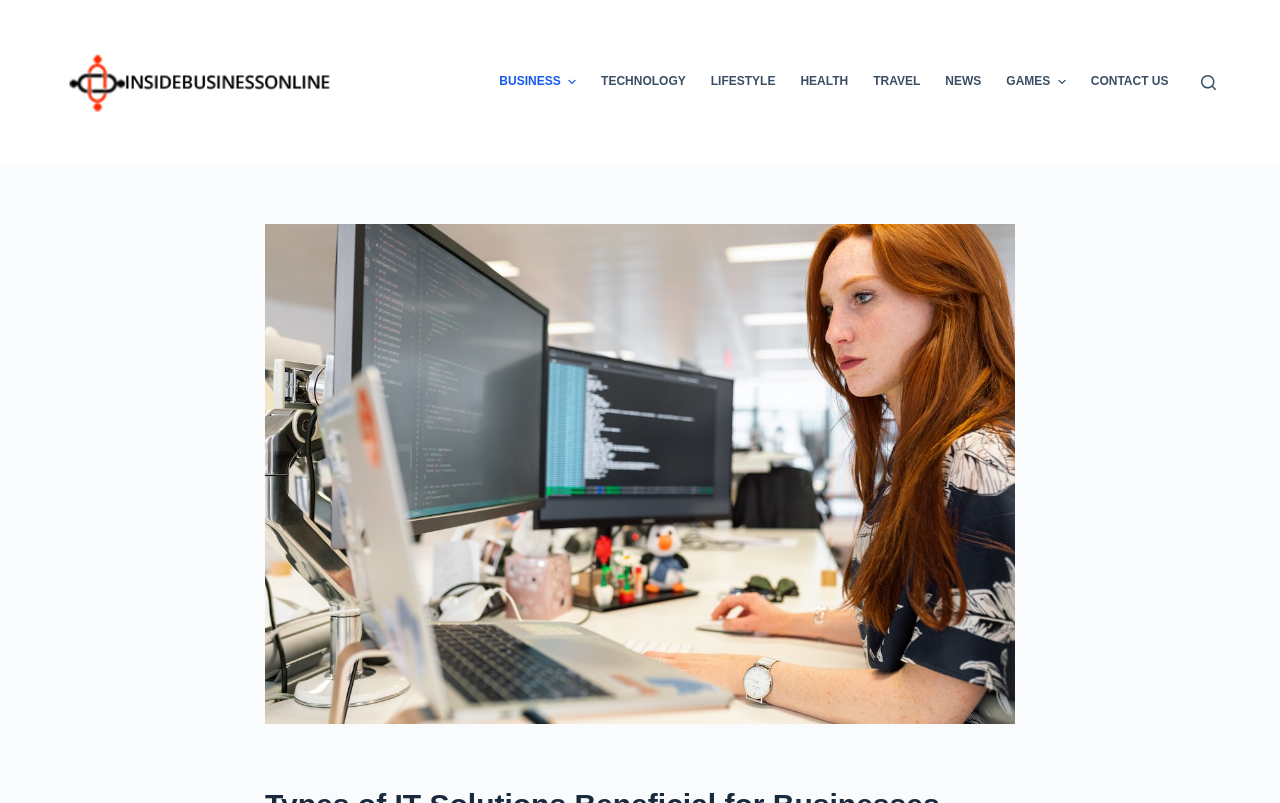Provide a brief response in the form of a single word or phrase:
What is the logo of the website?

Insidebusinessonline_logo